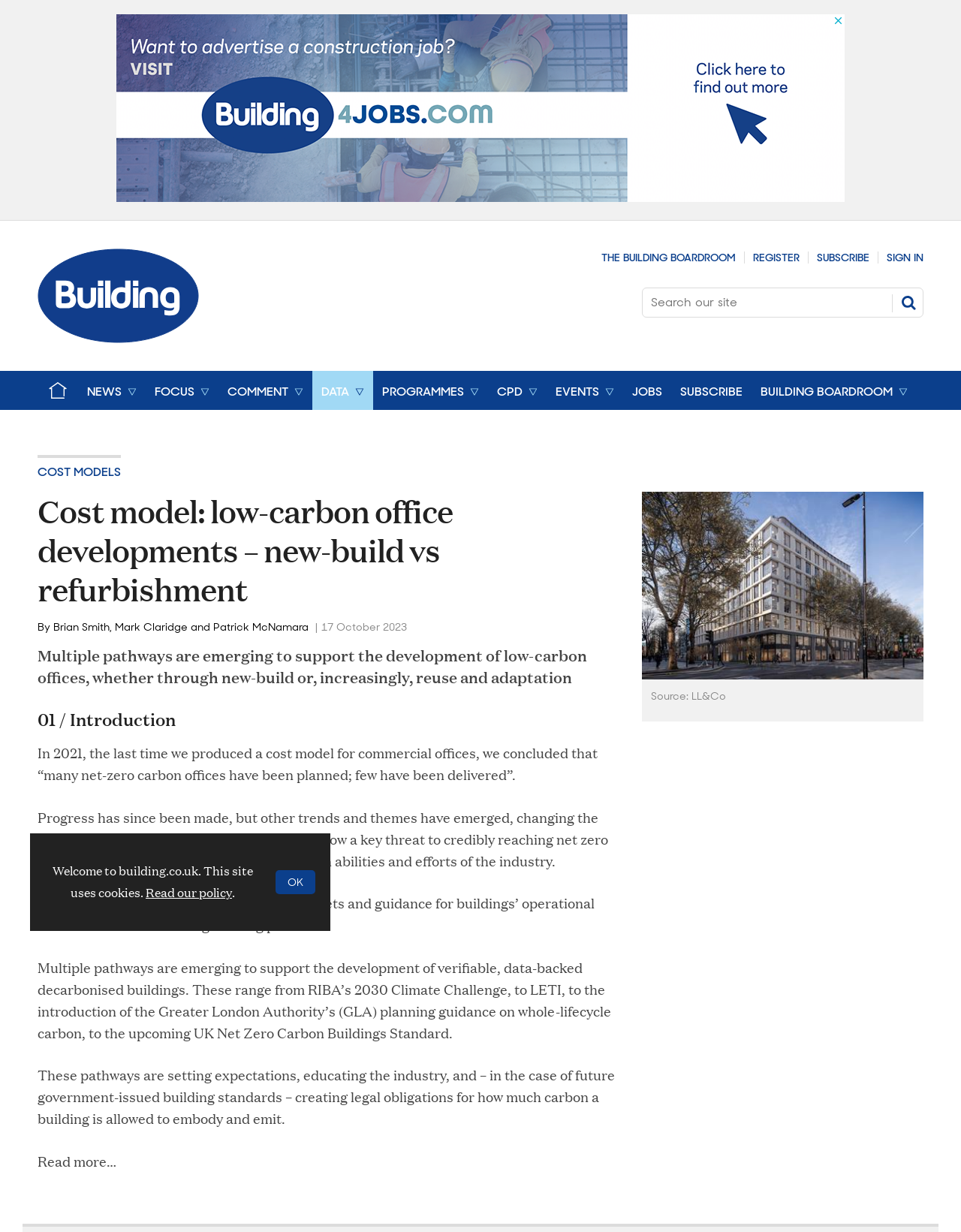Locate the bounding box coordinates of the area that needs to be clicked to fulfill the following instruction: "Read our policy". The coordinates should be in the format of four float numbers between 0 and 1, namely [left, top, right, bottom].

[0.152, 0.717, 0.241, 0.731]